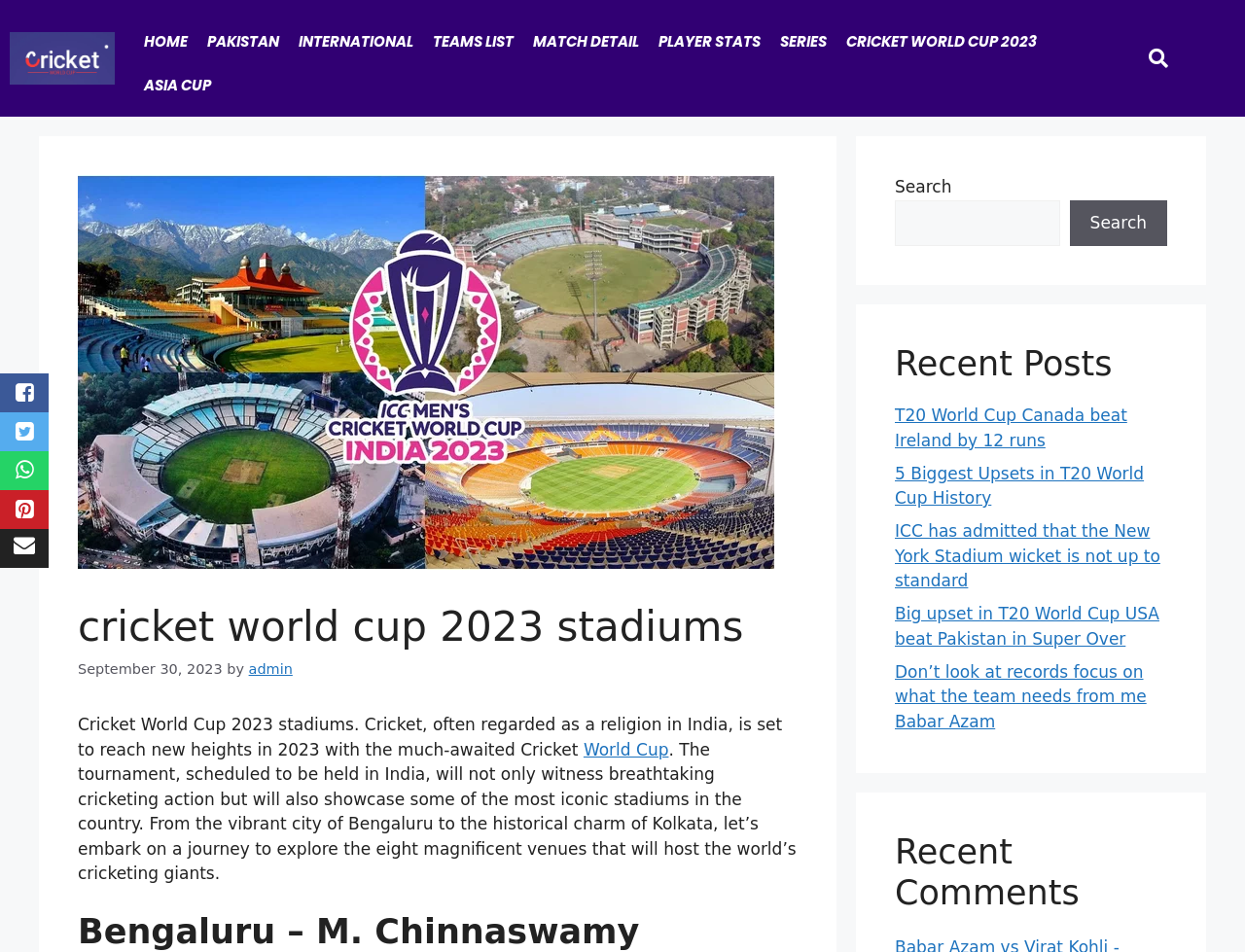Using the element description: "alt="cricket World Cup"", determine the bounding box coordinates for the specified UI element. The coordinates should be four float numbers between 0 and 1, [left, top, right, bottom].

[0.008, 0.034, 0.092, 0.089]